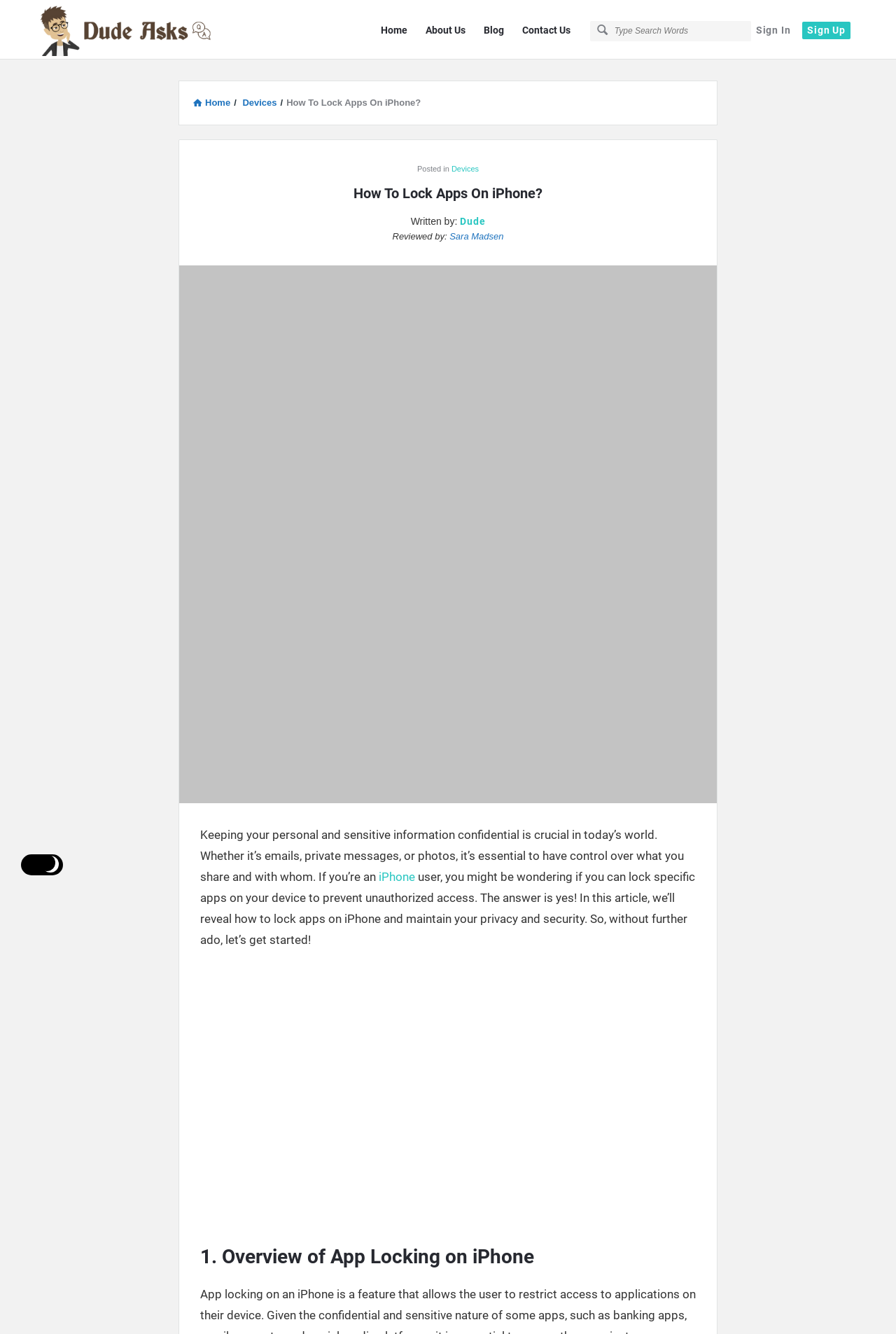Given the description: "subscription page", determine the bounding box coordinates of the UI element. The coordinates should be formatted as four float numbers between 0 and 1, [left, top, right, bottom].

None